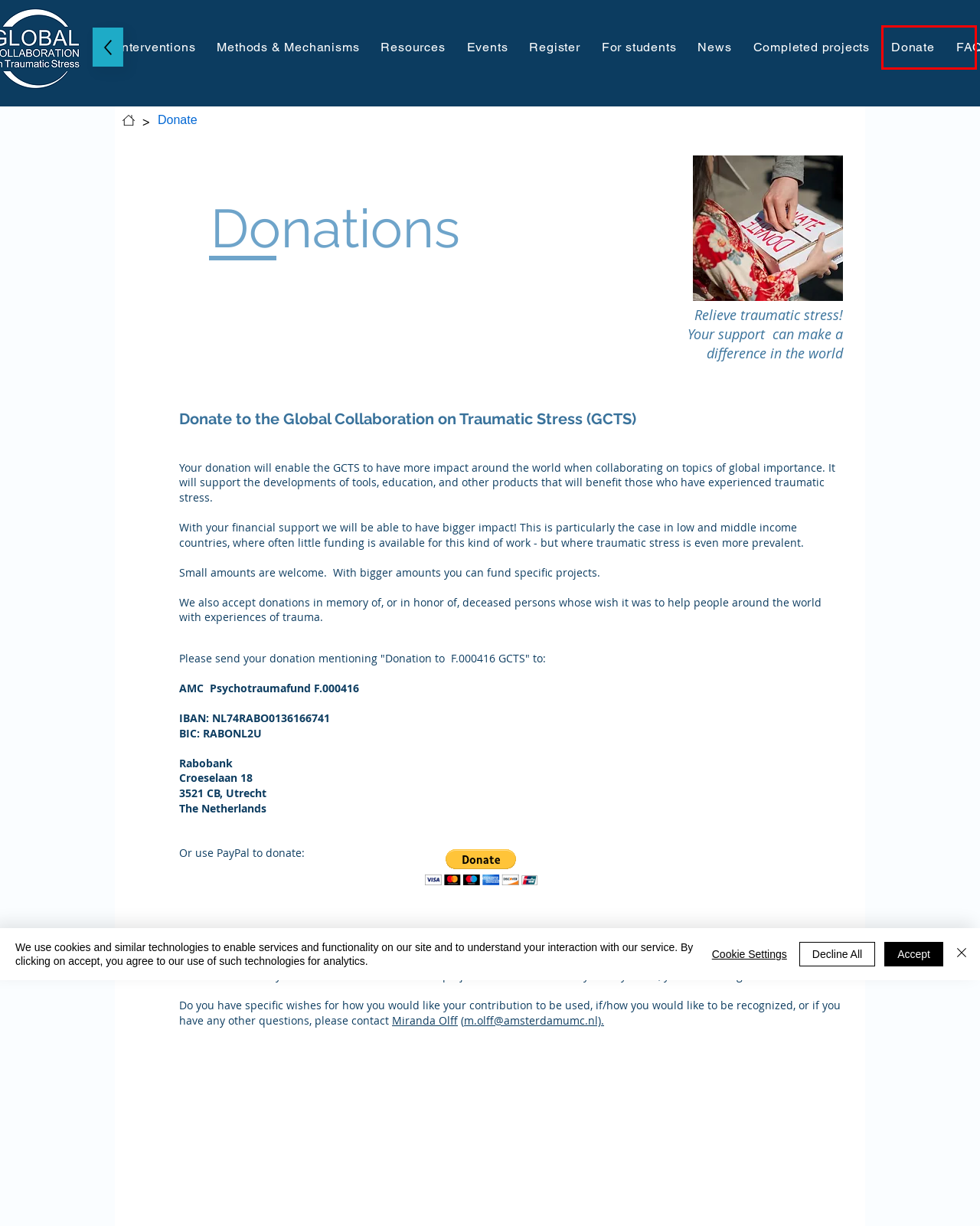Analyze the screenshot of a webpage featuring a red rectangle around an element. Pick the description that best fits the new webpage after interacting with the element inside the red bounding box. Here are the candidates:
A. Assessment | Global Collaboration
B. About GCTS | Global Collaboration
C. Methods & Mechanisms | Global Collaboration
D. Events | Global Collaboration
E. Types of trauma | Global Collaboration
F. Resources | Global Collaboration
G. For students | Global Collaboration
H. Interventions | Global Collaboration

G